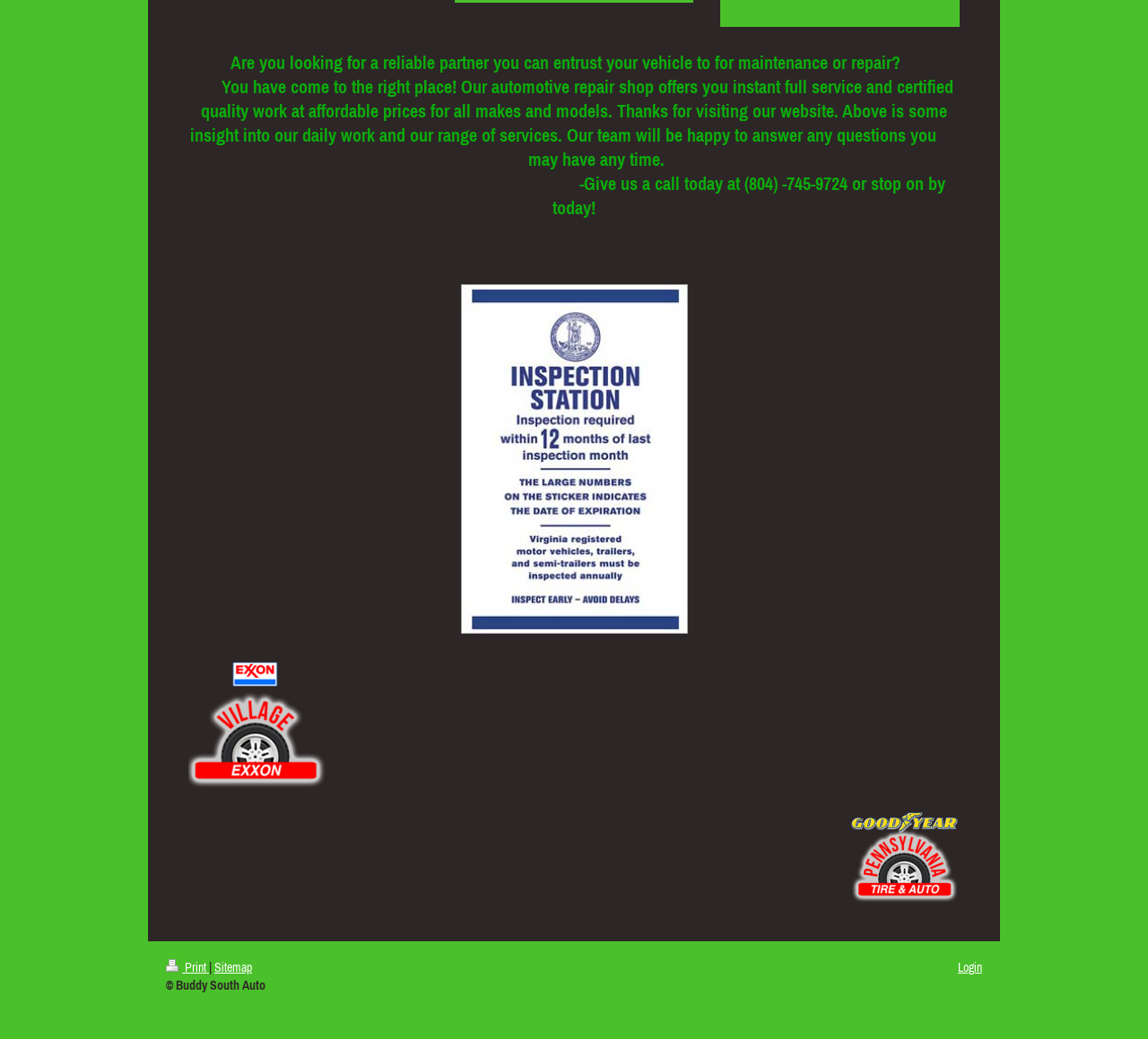Given the element description: "February 12, 2023February 12, 2023", predict the bounding box coordinates of the UI element it refers to, using four float numbers between 0 and 1, i.e., [left, top, right, bottom].

None